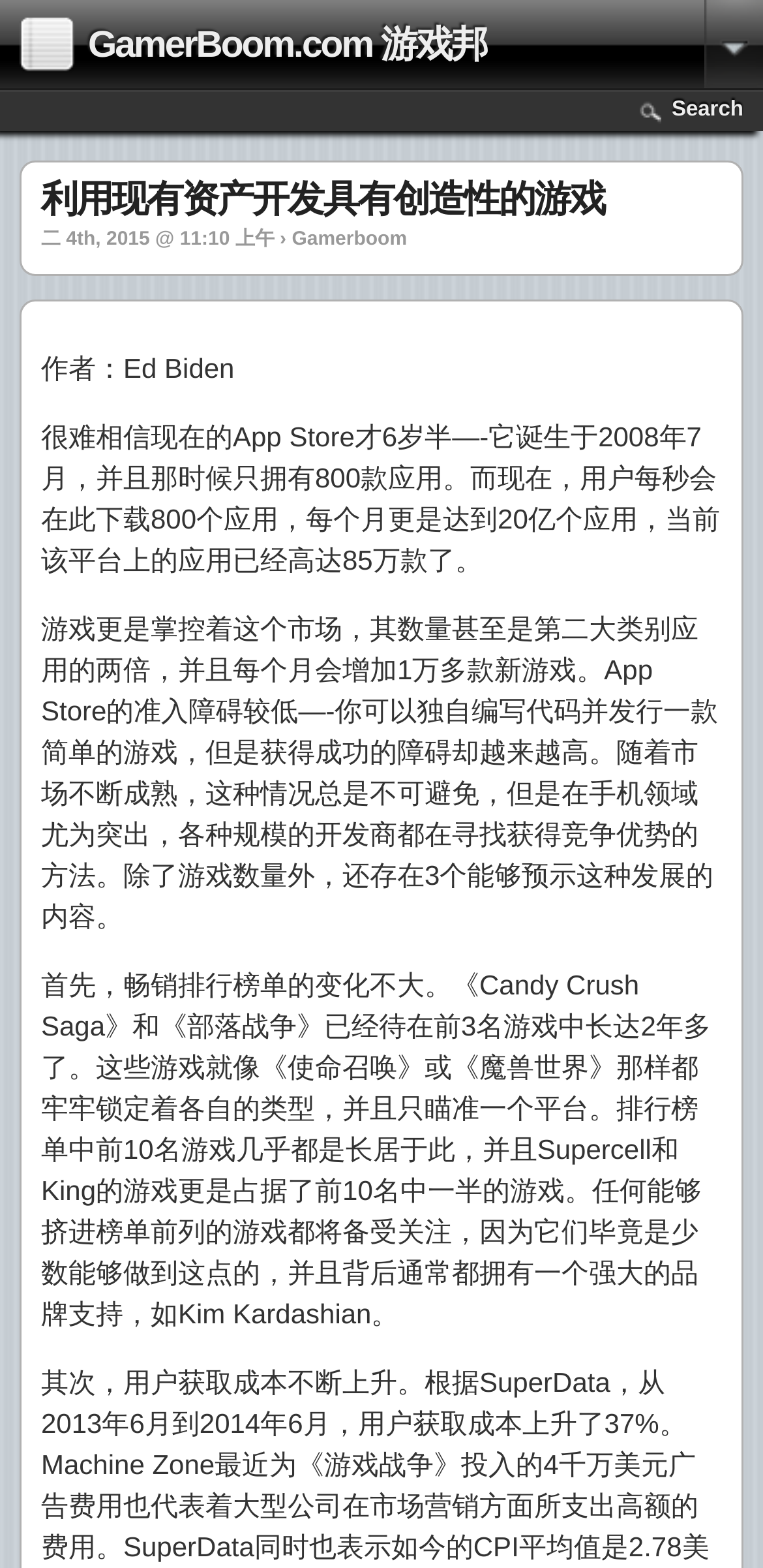Based on the element description GamerBoom.com 游戏邦, identify the bounding box of the UI element in the given webpage screenshot. The coordinates should be in the format (top-left x, top-left y, bottom-right x, bottom-right y) and must be between 0 and 1.

[0.115, 0.016, 0.638, 0.042]